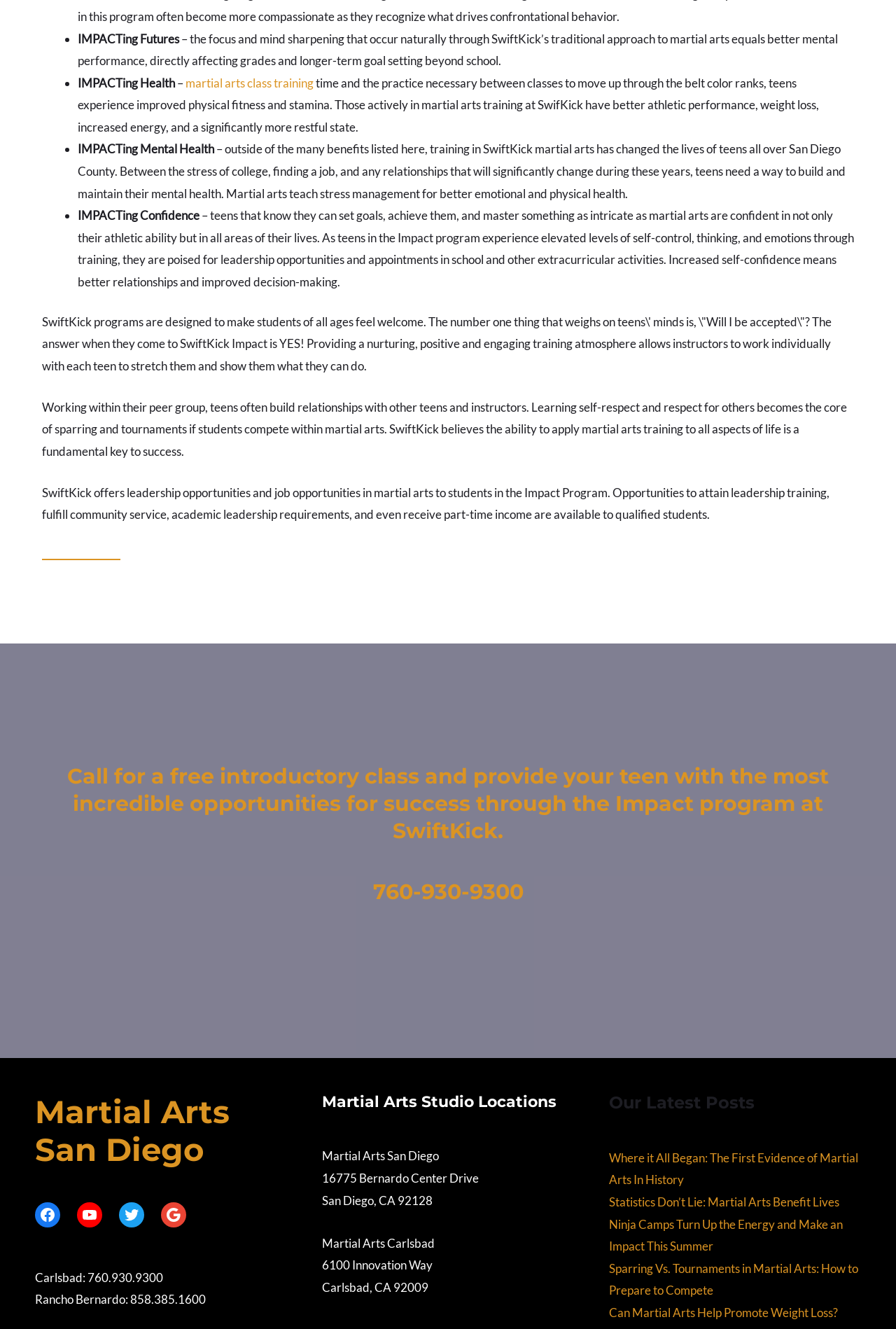Find the bounding box coordinates of the element you need to click on to perform this action: 'Learn about the benefits of martial arts class training'. The coordinates should be represented by four float values between 0 and 1, in the format [left, top, right, bottom].

[0.207, 0.057, 0.35, 0.068]